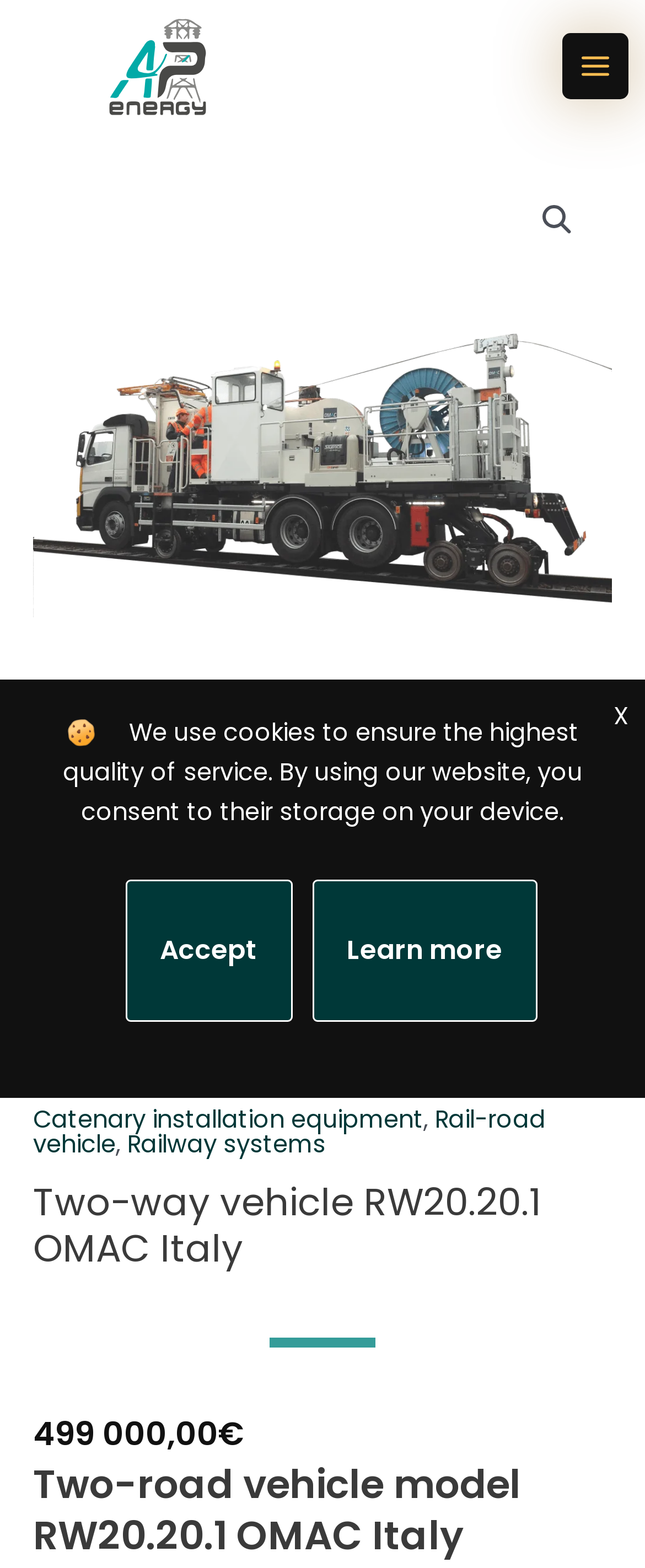Please provide a comprehensive response to the question below by analyzing the image: 
What is the navigation menu item that comes after 'HOME'?

The navigation menu item that comes after 'HOME' is 'PRODUCTS', as shown in the breadcrumb navigation section of the webpage.